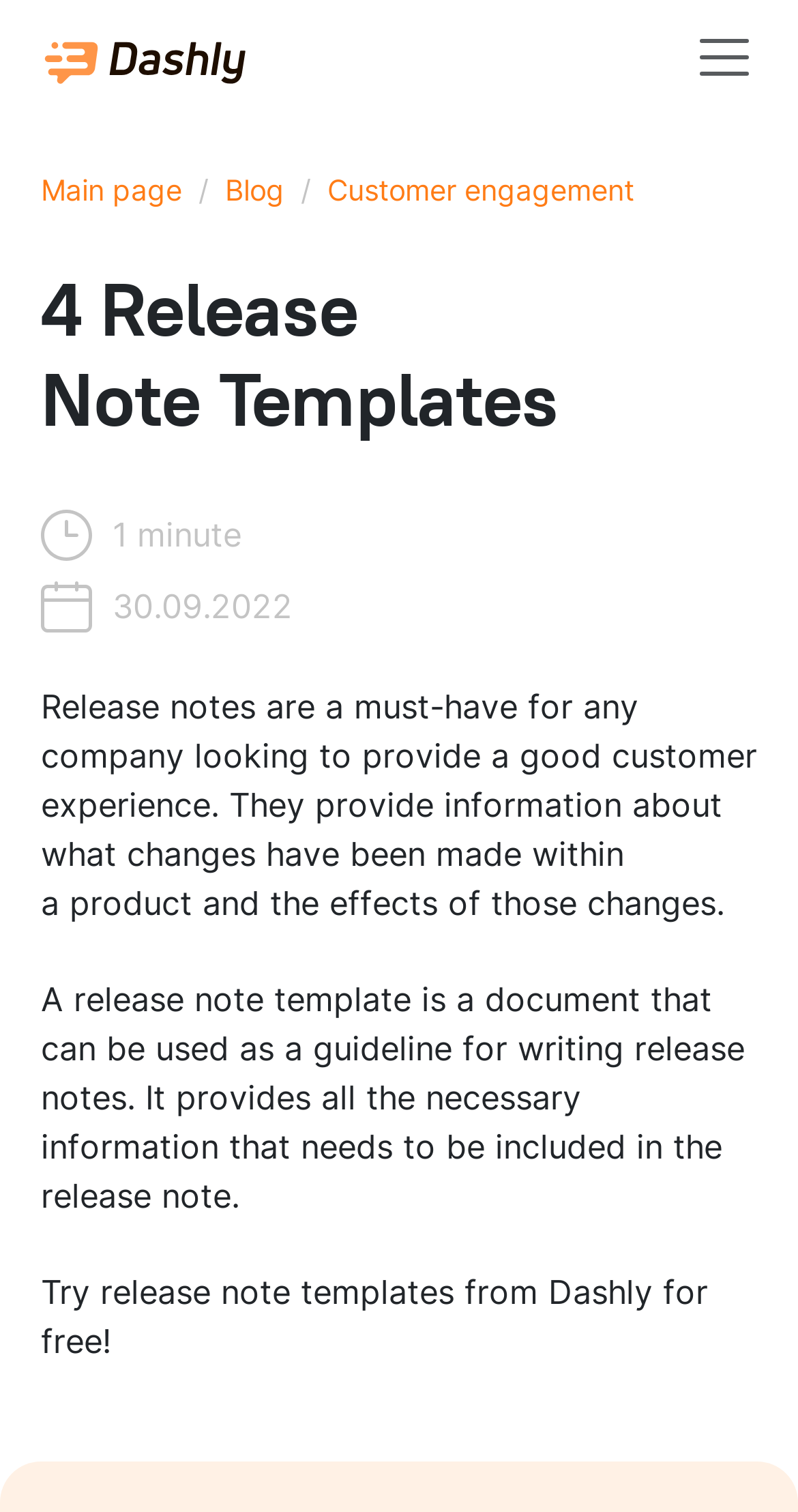Predict the bounding box of the UI element based on this description: "Blog".

[0.282, 0.113, 0.356, 0.136]